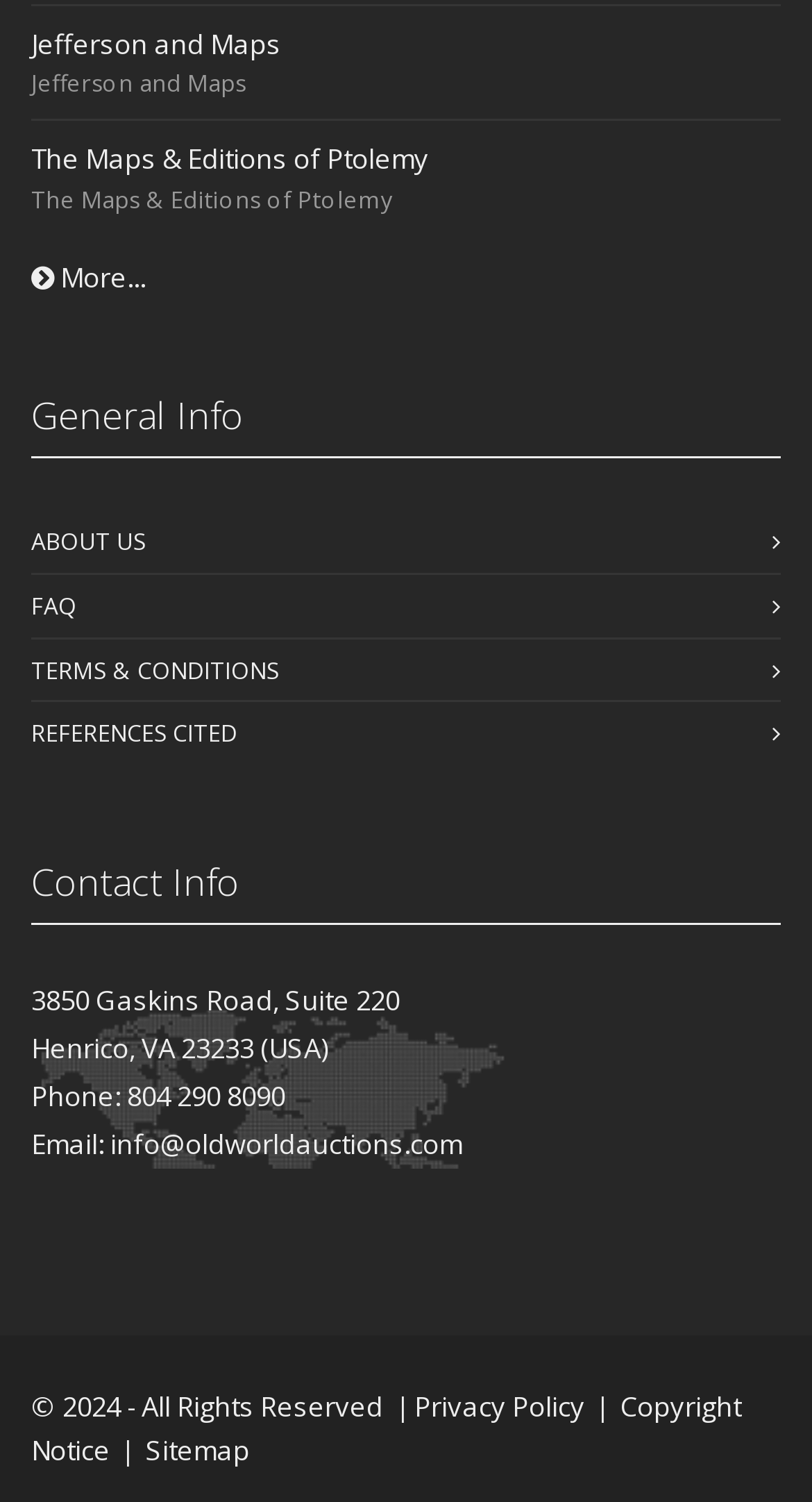Identify the bounding box coordinates necessary to click and complete the given instruction: "Read General Info".

[0.038, 0.254, 0.3, 0.307]